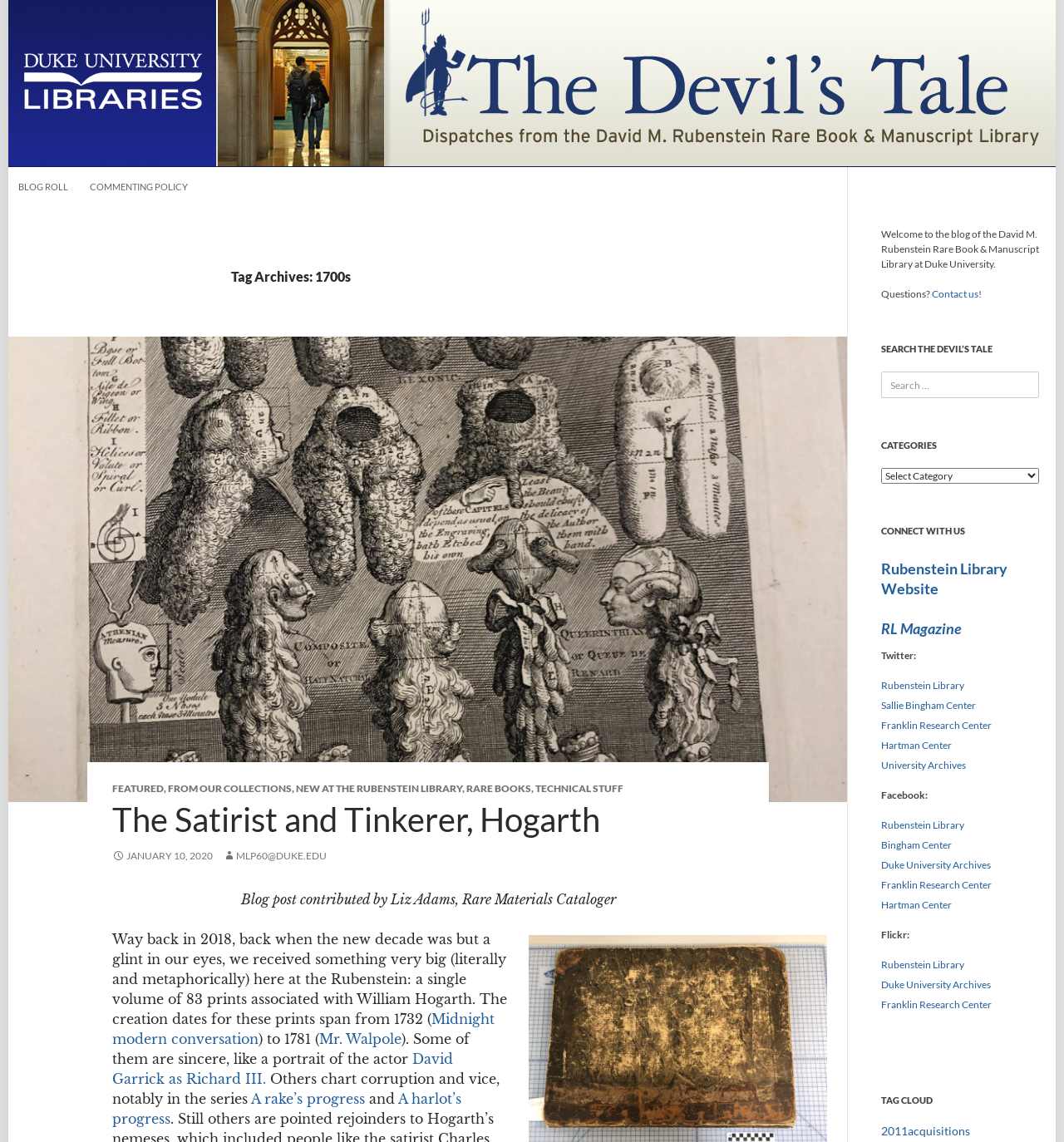Locate the bounding box coordinates of the item that should be clicked to fulfill the instruction: "Read the blog post about Hogarth".

[0.105, 0.703, 0.699, 0.734]